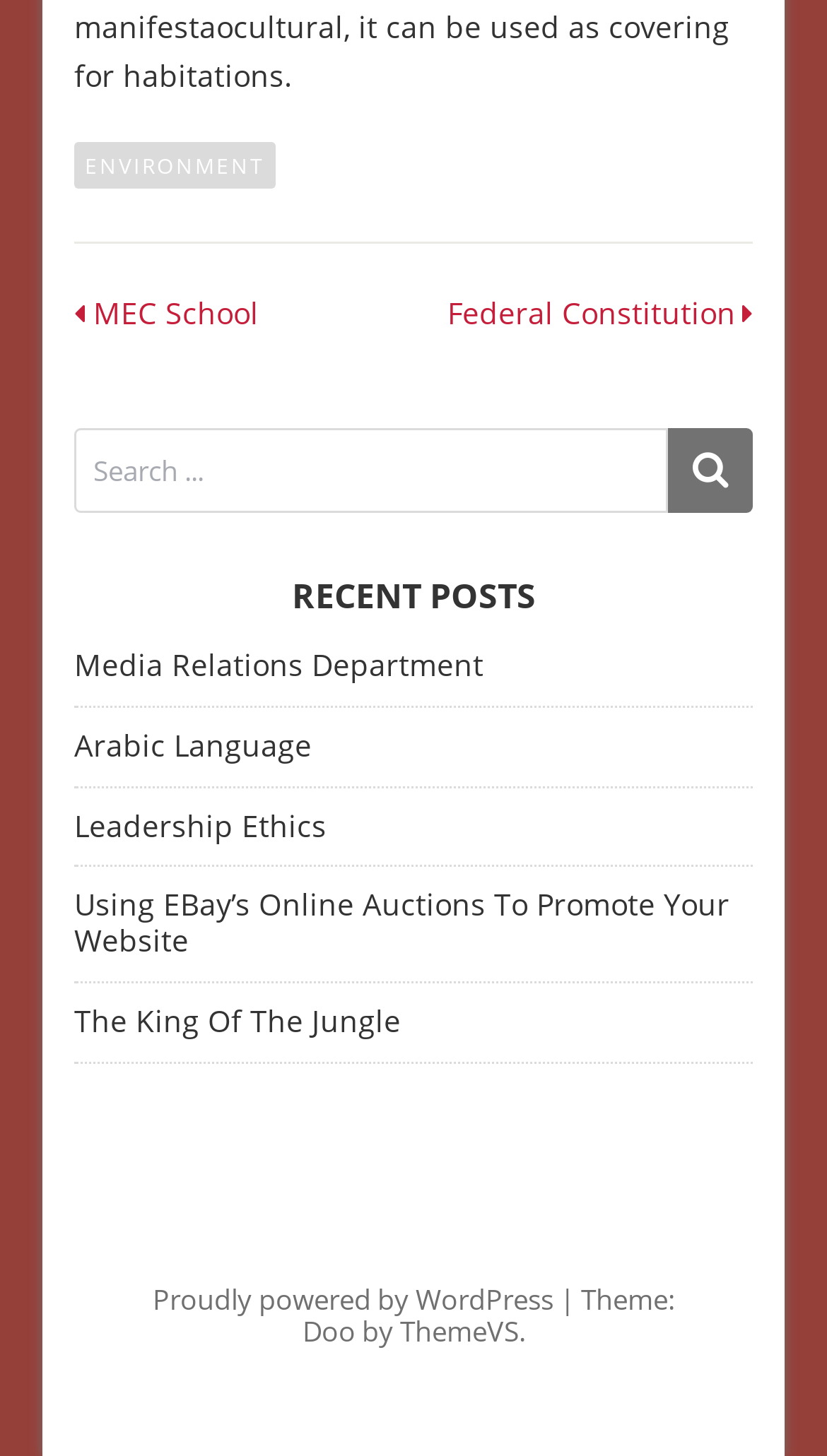Extract the bounding box coordinates for the UI element described by the text: "environment". The coordinates should be in the form of [left, top, right, bottom] with values between 0 and 1.

[0.09, 0.097, 0.333, 0.129]